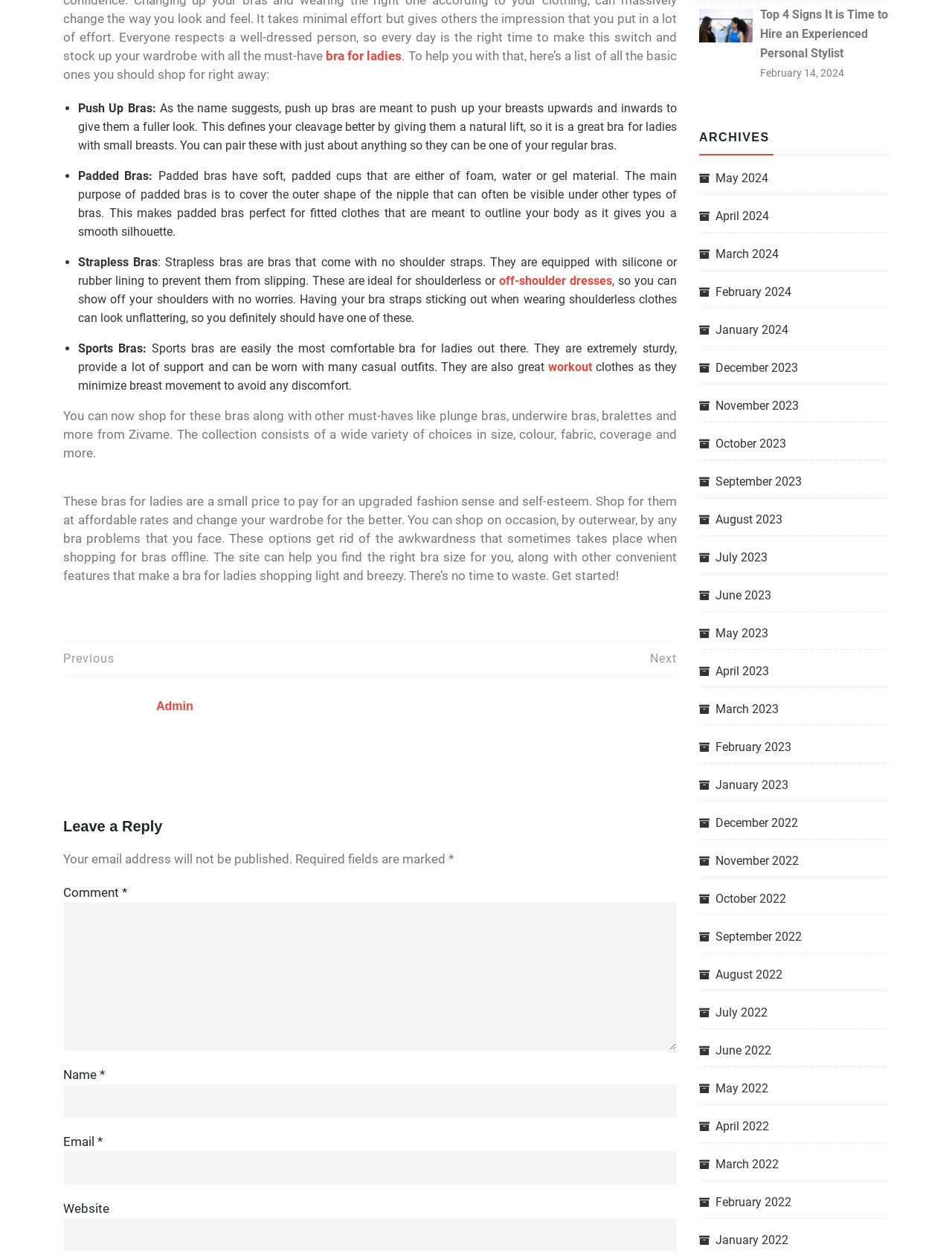Determine the coordinates of the bounding box for the clickable area needed to execute this instruction: "Click on 'bra for ladies'".

[0.342, 0.039, 0.422, 0.05]